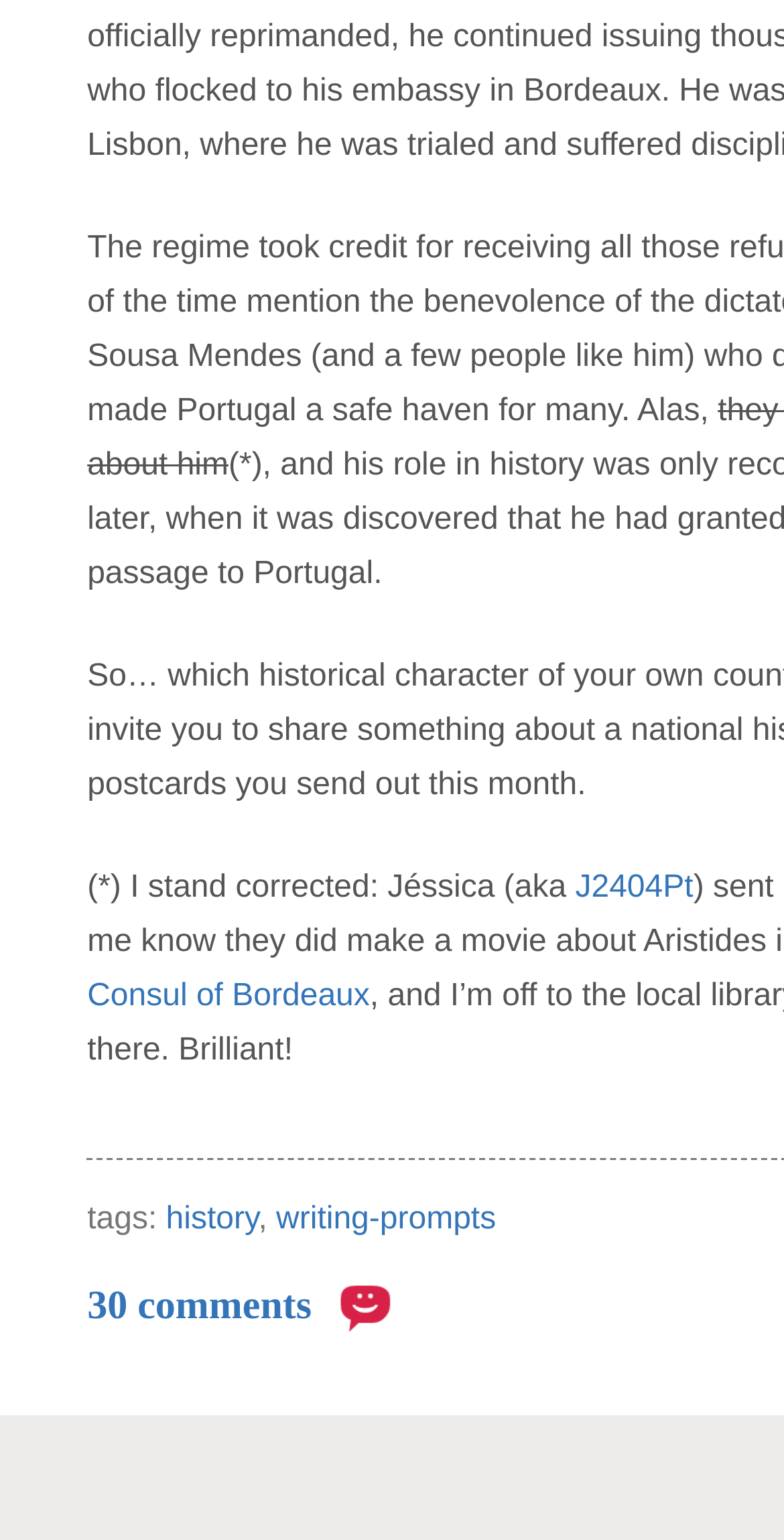Provide the bounding box coordinates for the UI element that is described by this text: "30 comments". The coordinates should be in the form of four float numbers between 0 and 1: [left, top, right, bottom].

[0.111, 0.834, 0.398, 0.863]